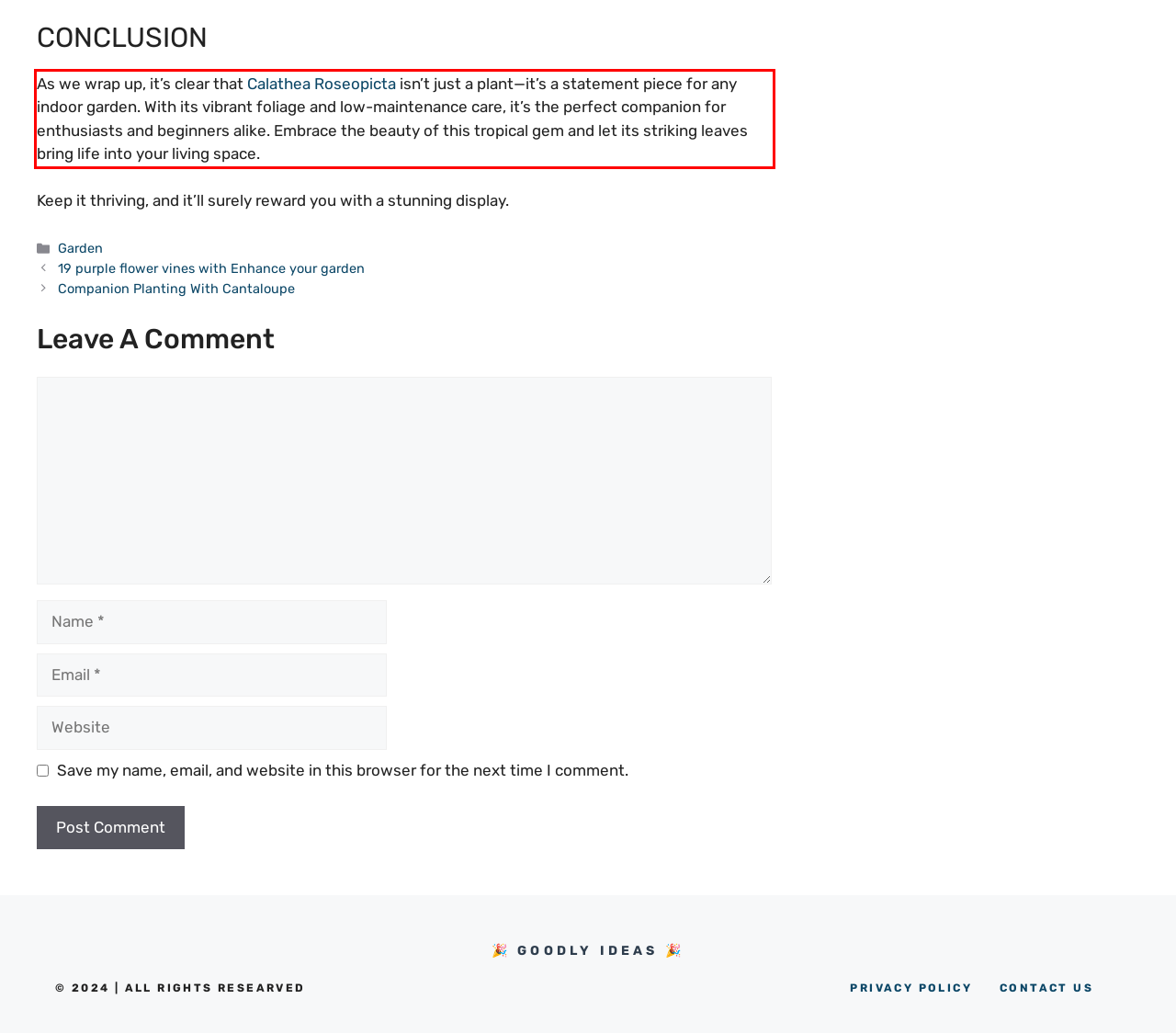Please extract the text content from the UI element enclosed by the red rectangle in the screenshot.

As we wrap up, it’s clear that Calathea Roseopicta isn’t just a plant—it’s a statement piece for any indoor garden. With its vibrant foliage and low-maintenance care, it’s the perfect companion for enthusiasts and beginners alike. Embrace the beauty of this tropical gem and let its striking leaves bring life into your living space.